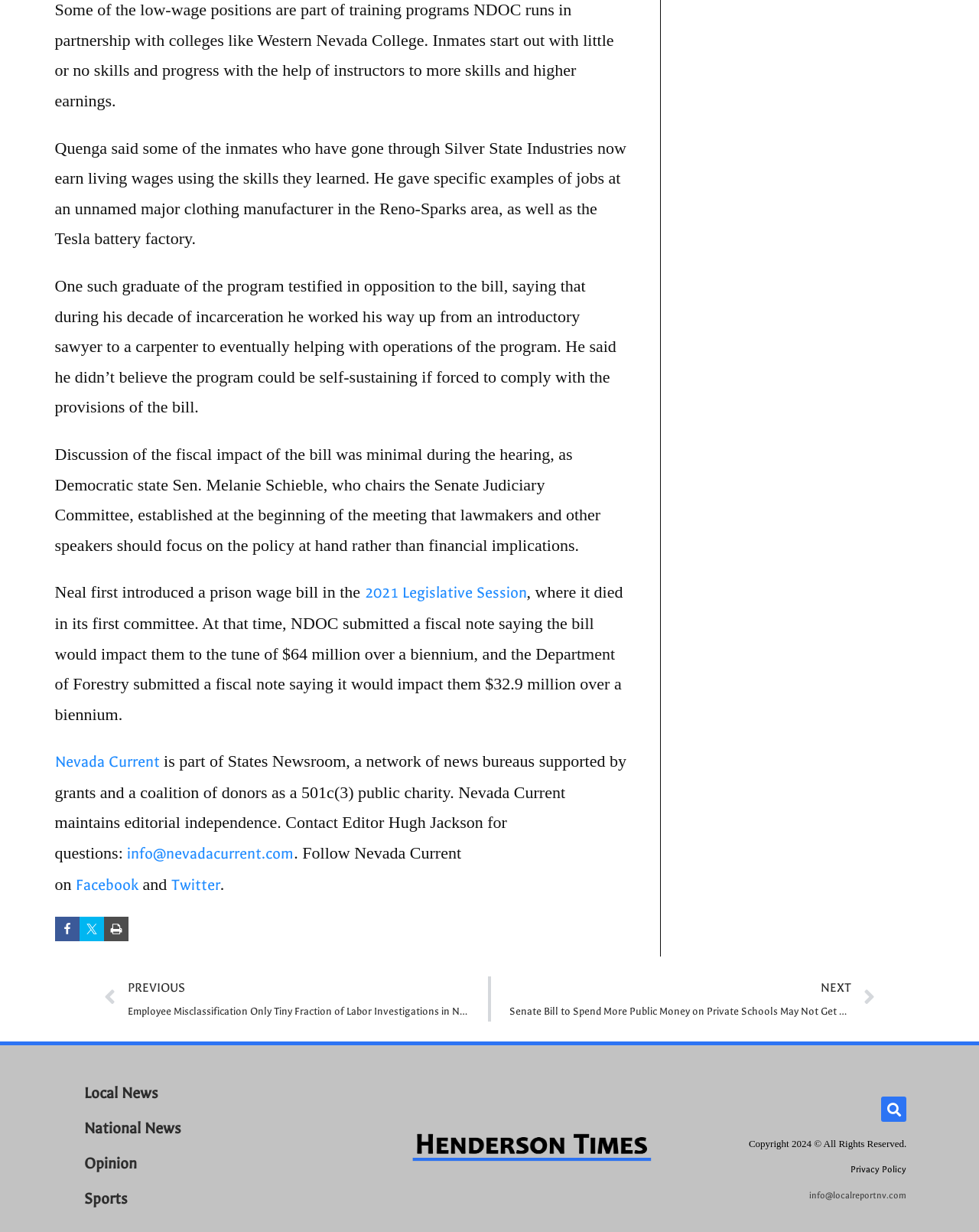Please determine the bounding box coordinates for the element with the description: "2021 Legislative Session".

[0.372, 0.474, 0.538, 0.488]